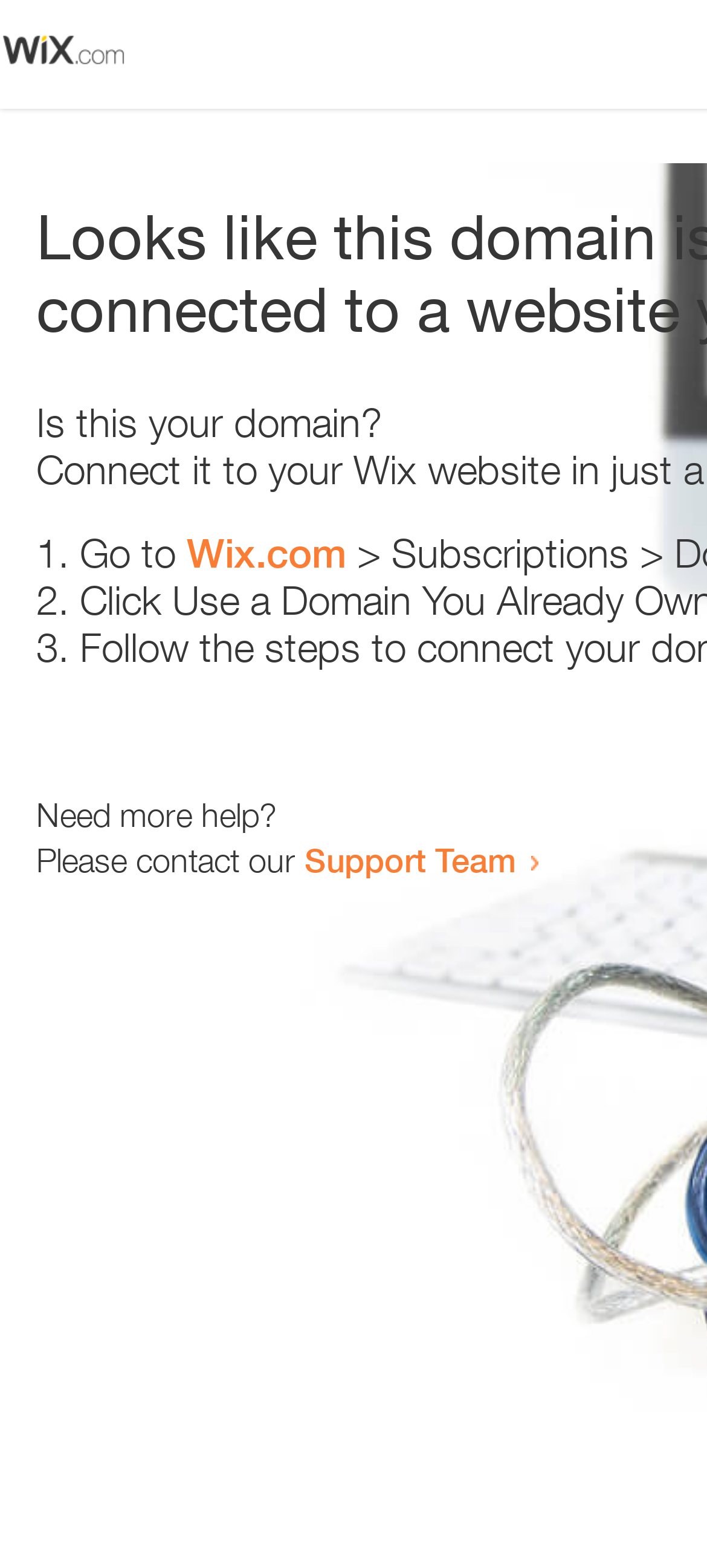What is the domain being referred to?
Refer to the screenshot and answer in one word or phrase.

Wix.com